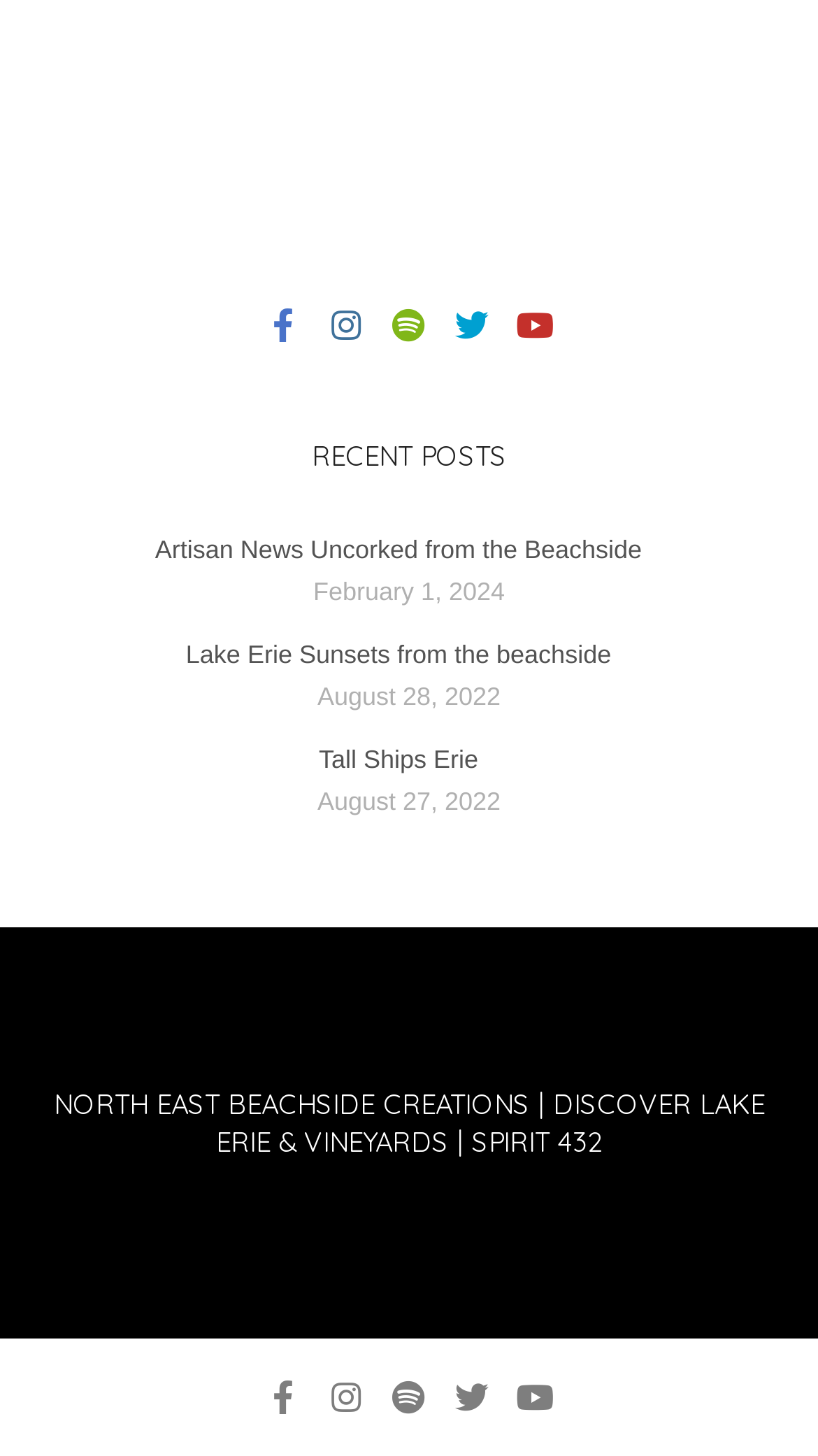Provide the bounding box coordinates of the section that needs to be clicked to accomplish the following instruction: "Check out Best Anime Streaming Services for 2022."

None